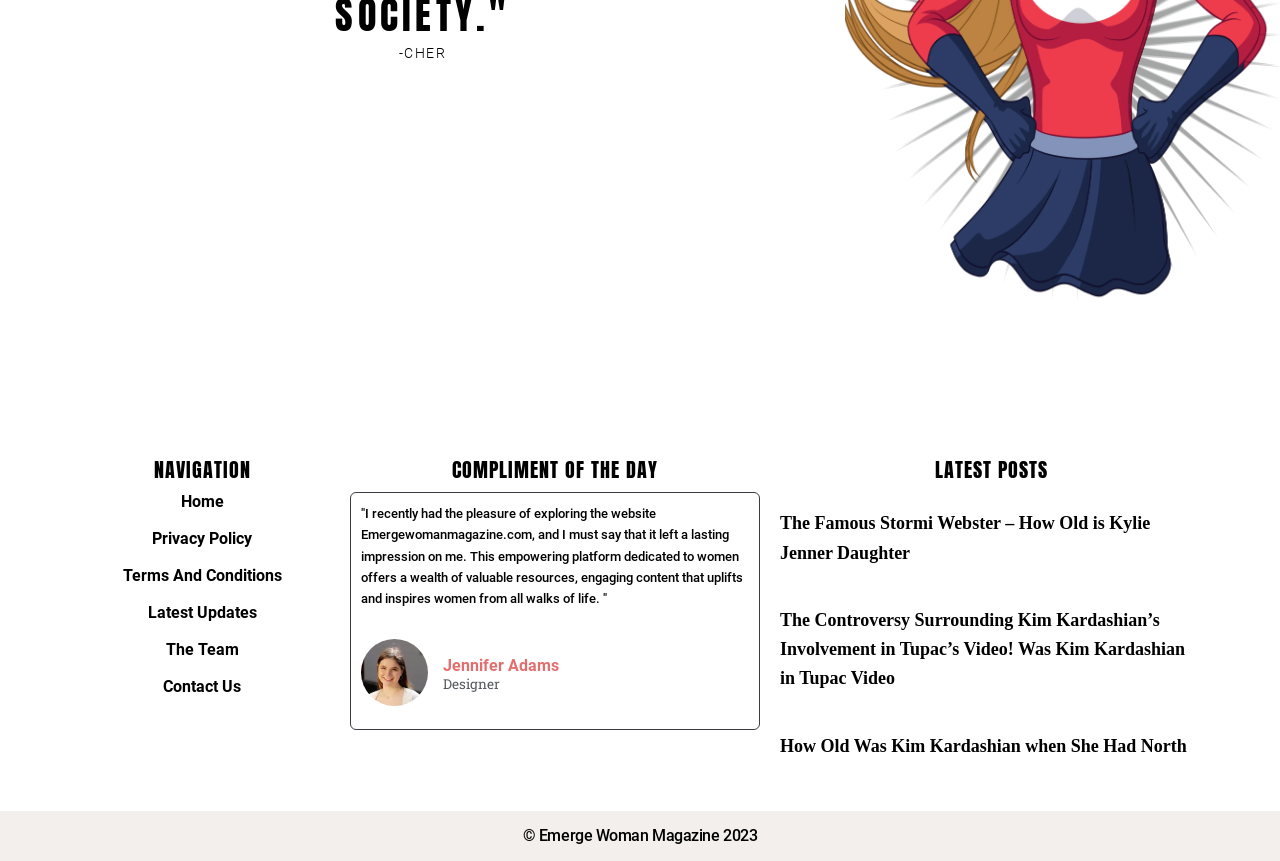Refer to the screenshot and give an in-depth answer to this question: How many links are under the 'NAVIGATION' section?

I found the answer by counting the number of links under the 'NAVIGATION' section, which are 'Home', 'Privacy Policy', 'Terms And Conditions', 'Latest Updates', 'The Team', and 'Contact Us'.